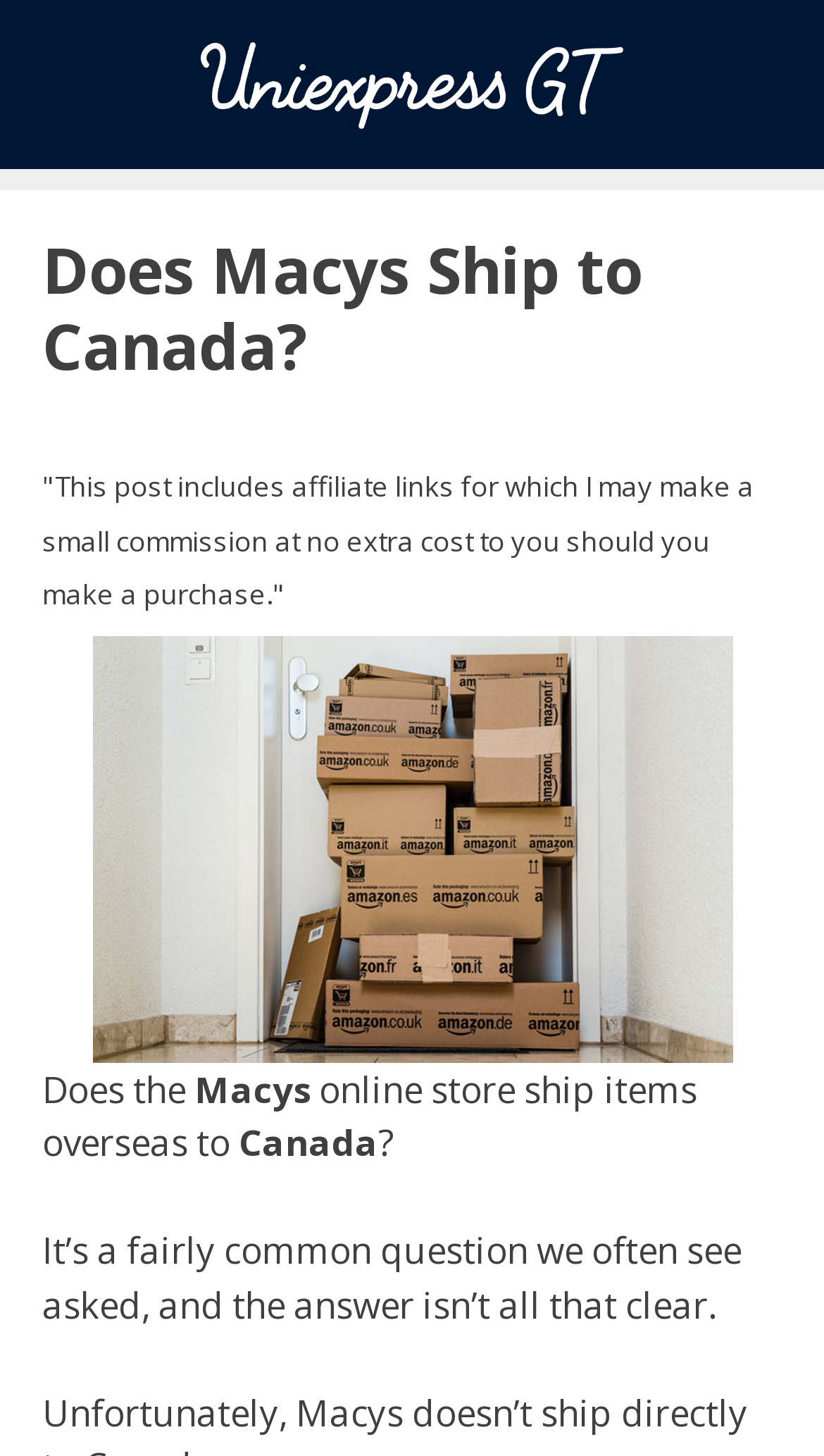What is the purpose of the article?
Using the image, respond with a single word or phrase.

To answer a question